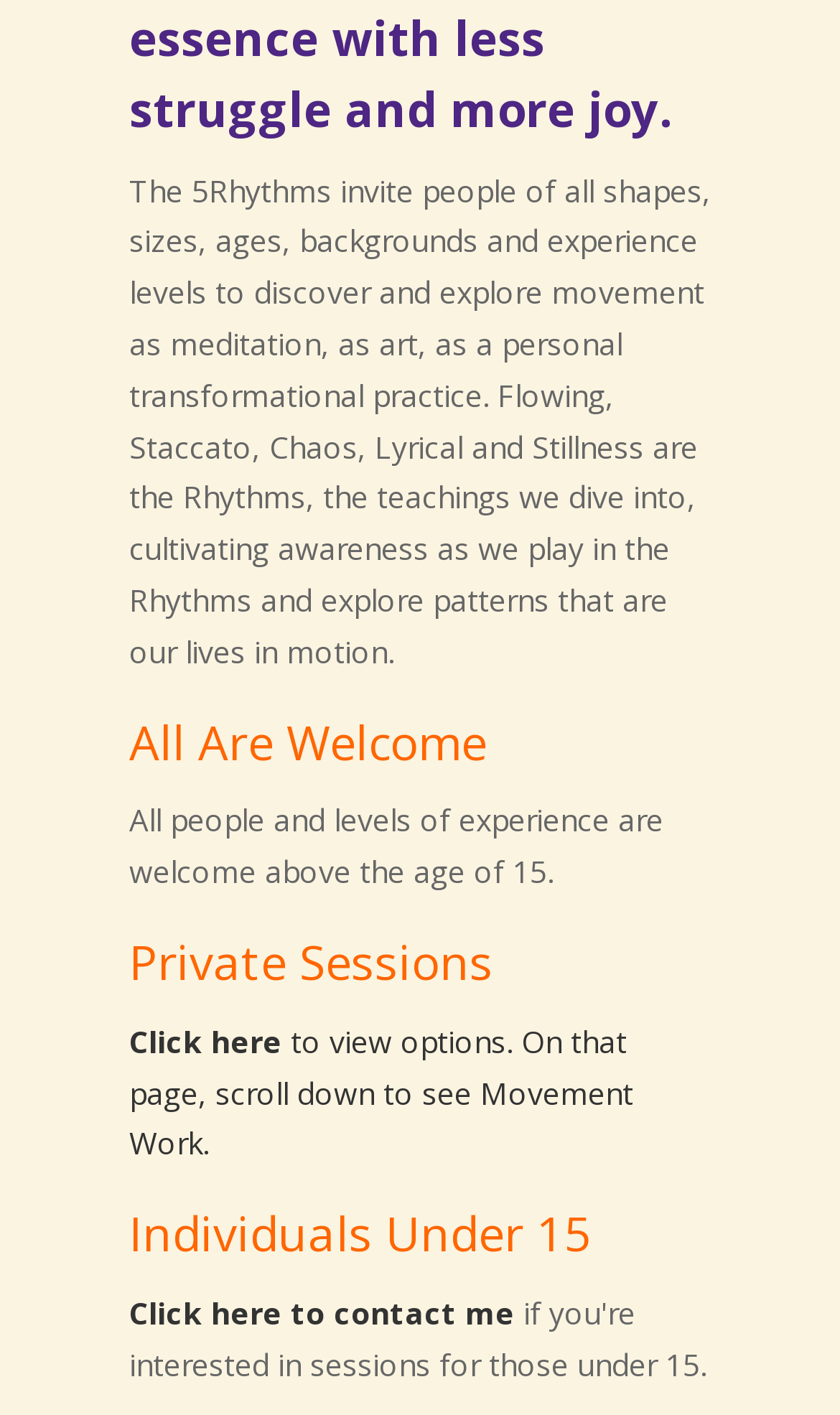Determine the bounding box for the described HTML element: "Click here". Ensure the coordinates are four float numbers between 0 and 1 in the format [left, top, right, bottom].

[0.154, 0.721, 0.336, 0.75]